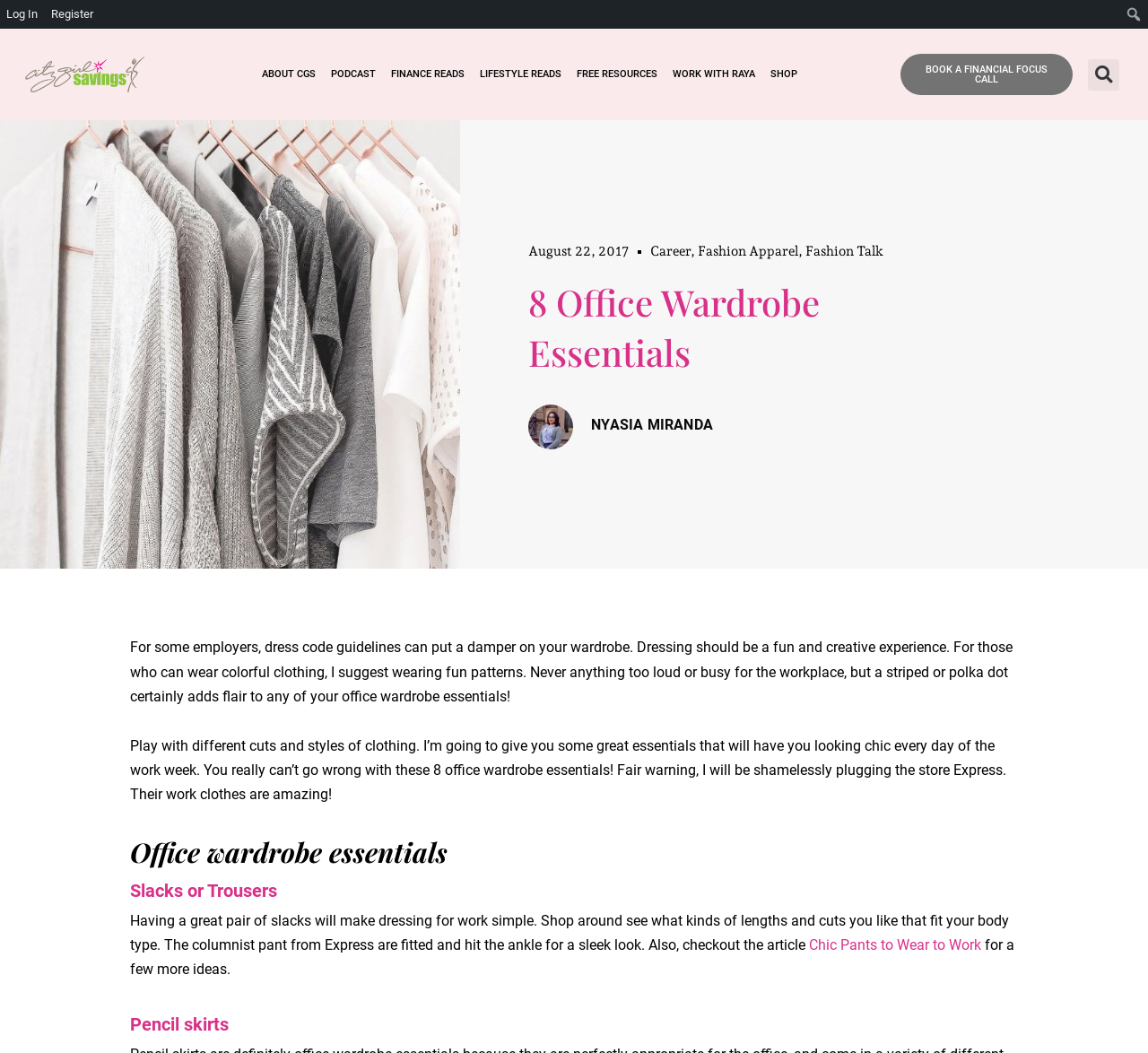Give a concise answer of one word or phrase to the question: 
What type of clothing is recommended for the workplace?

Slacks or trousers